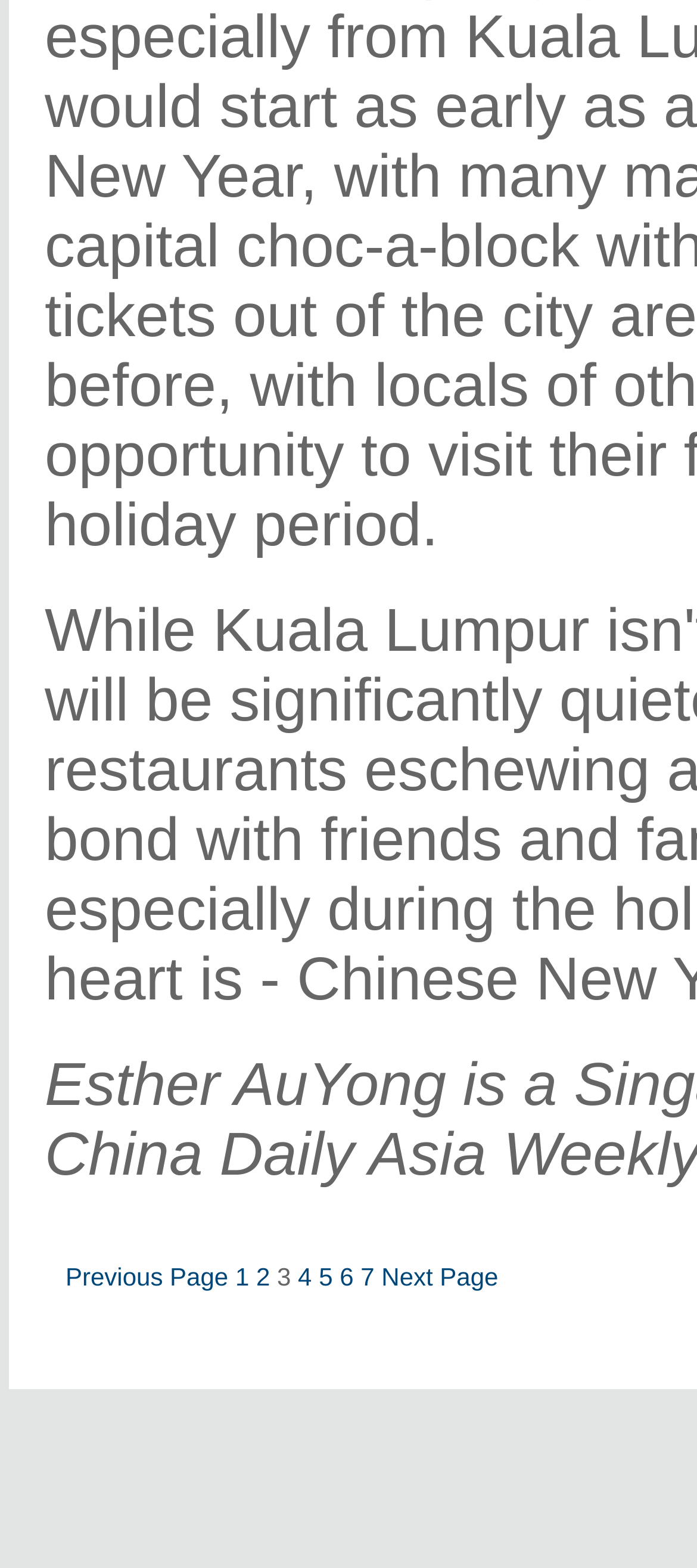Provide a short answer to the following question with just one word or phrase: Where is the 'Next Page' link located?

Bottom right